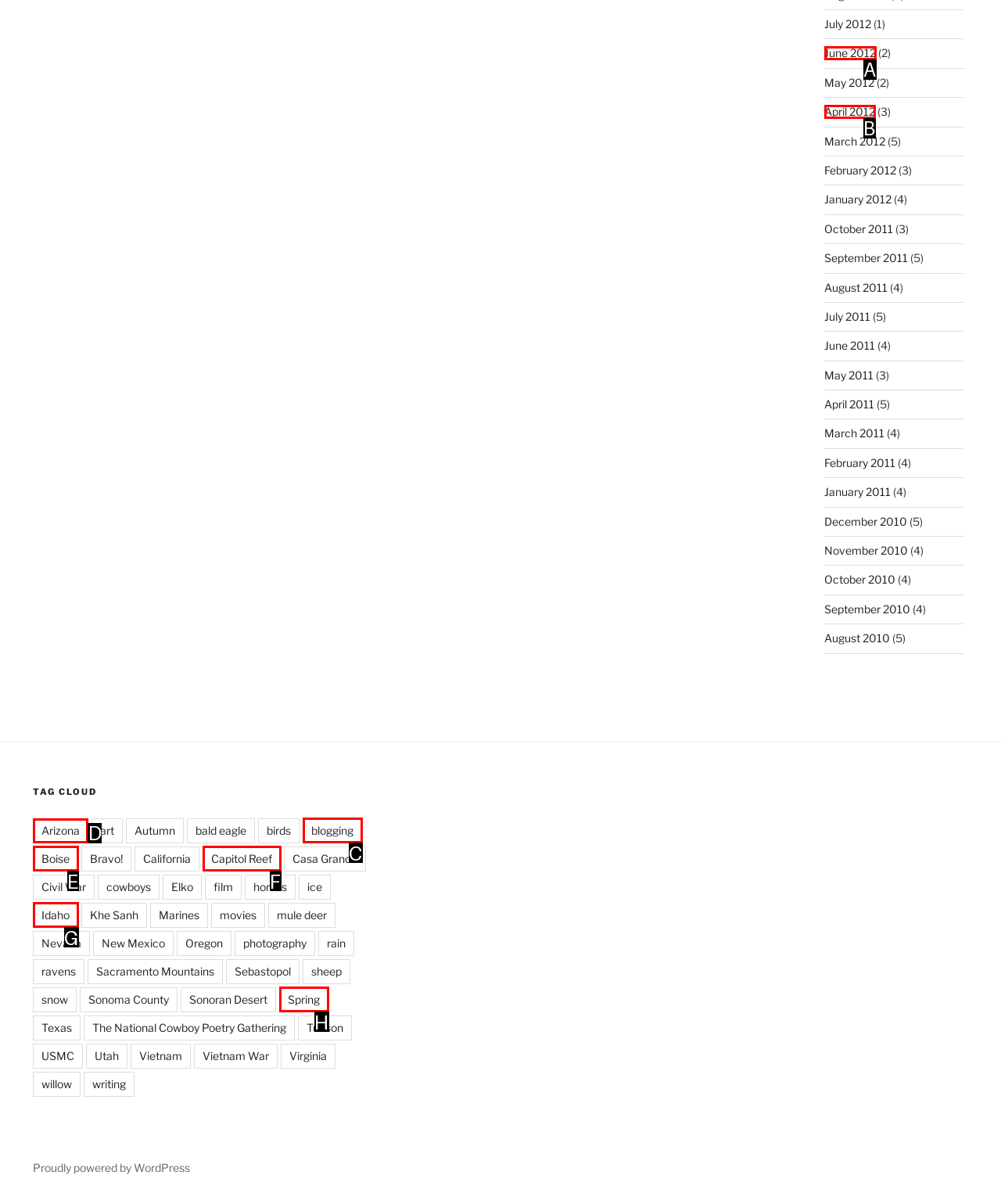What option should I click on to execute the task: Explore Arizona? Give the letter from the available choices.

D